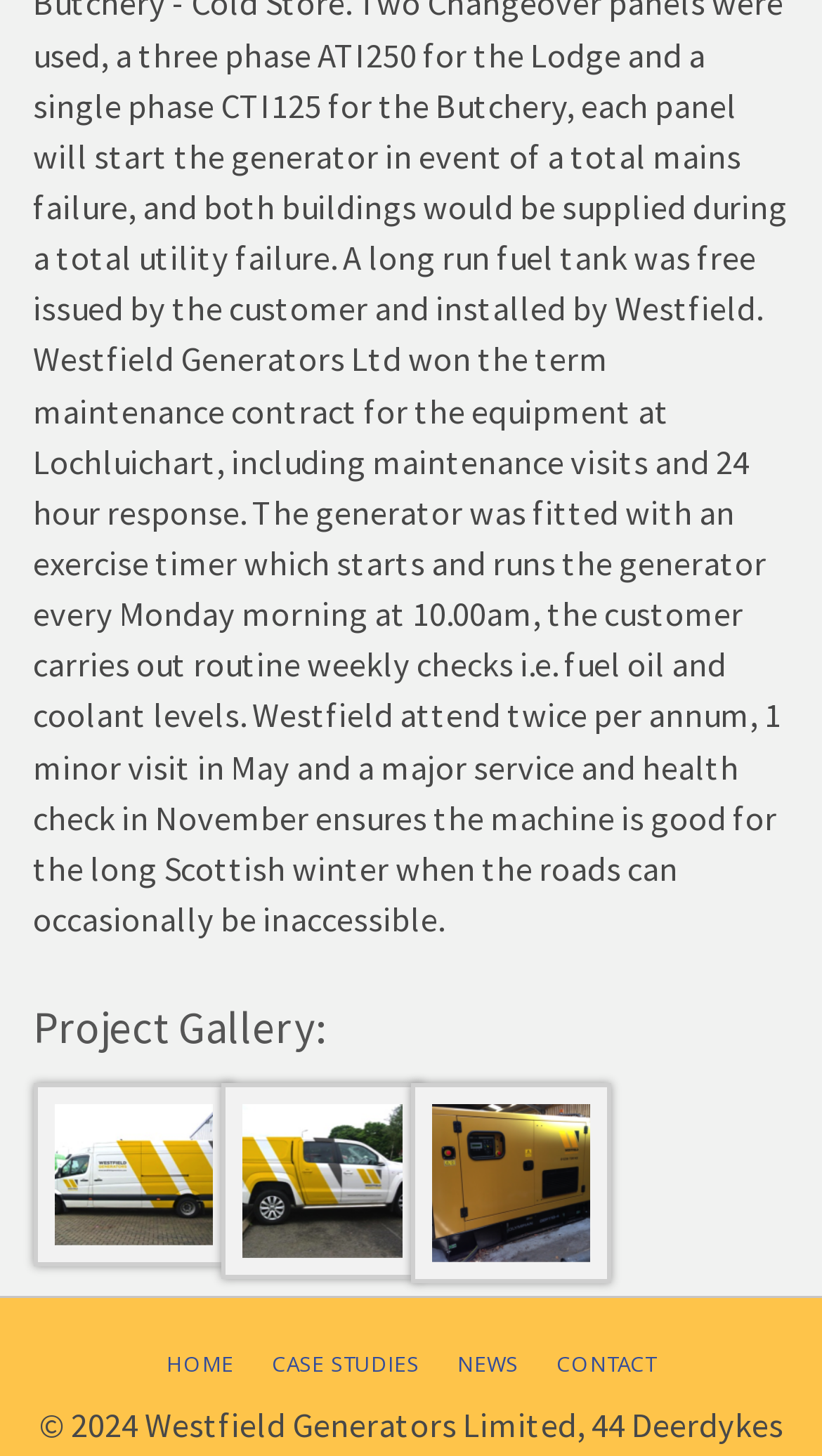Use a single word or phrase to answer the question:
How many description lists are on the page?

3